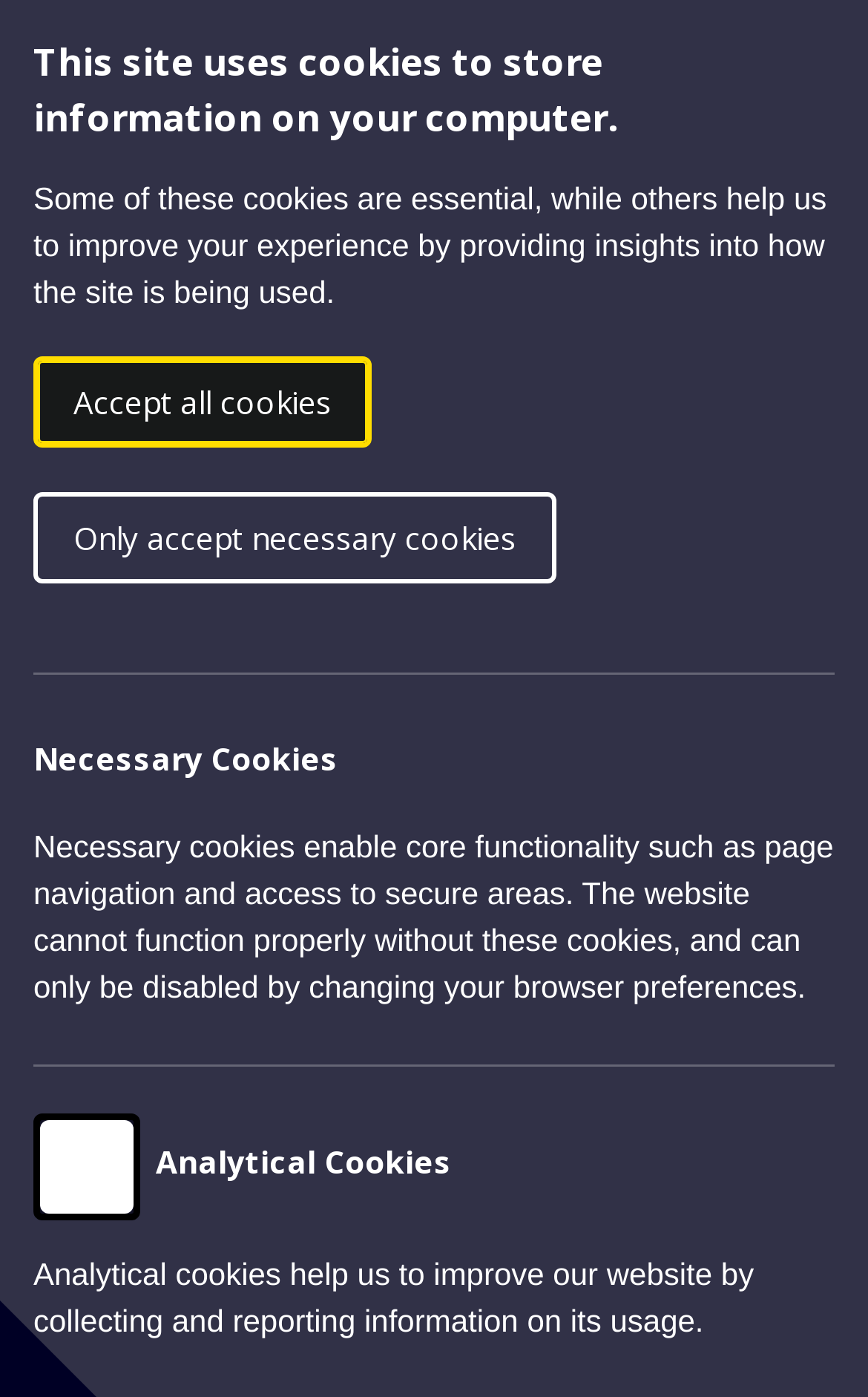Who is the author of the article?
Answer the question with a detailed and thorough explanation.

I found the answer by looking at the section below the main heading, where there is a link with the text 'John Marais'.